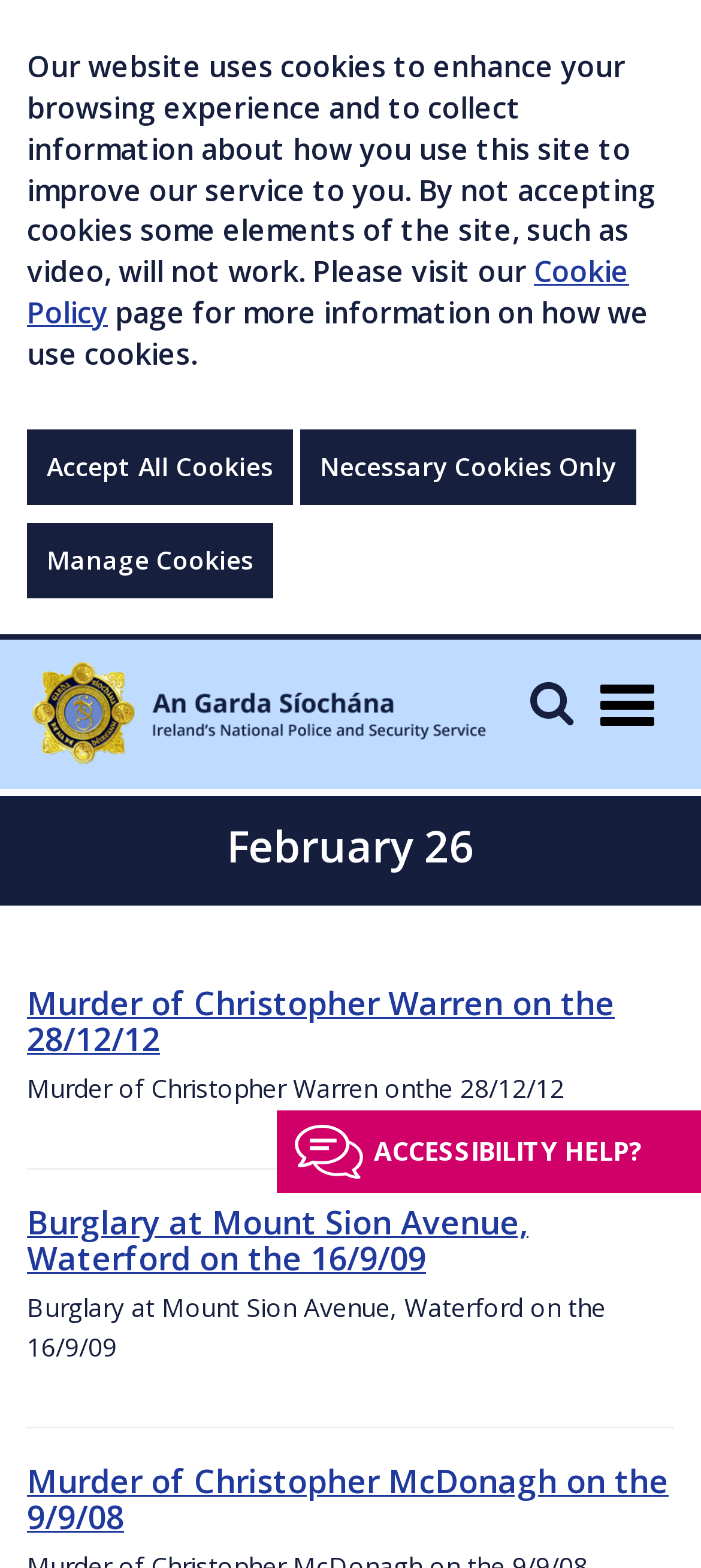Identify the bounding box coordinates of the clickable region required to complete the instruction: "Visit Garda Crest page". The coordinates should be given as four float numbers within the range of 0 and 1, i.e., [left, top, right, bottom].

[0.038, 0.161, 0.897, 0.212]